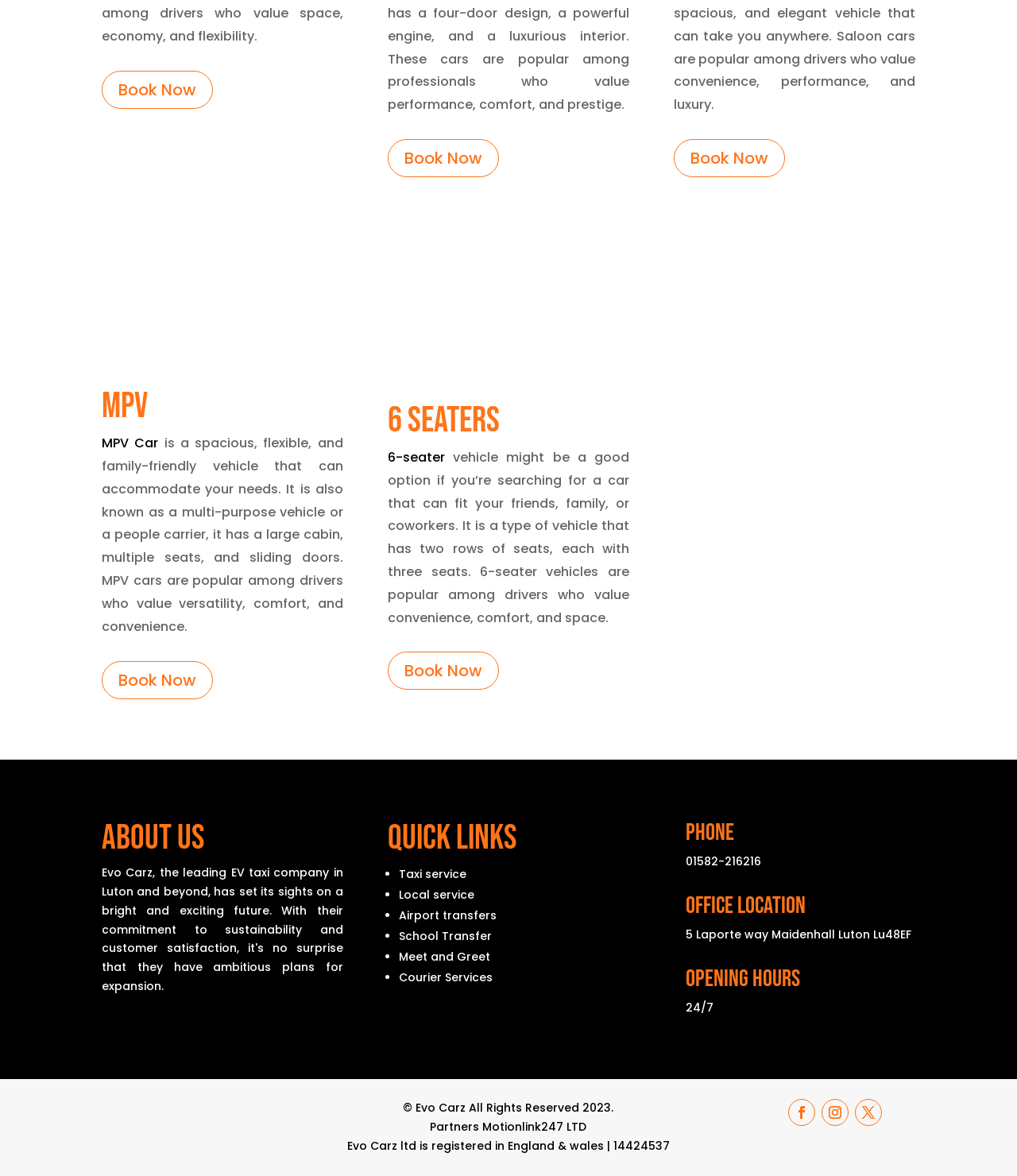What is the phone number of Evo Carz?
Please provide a single word or phrase in response based on the screenshot.

01582-216216